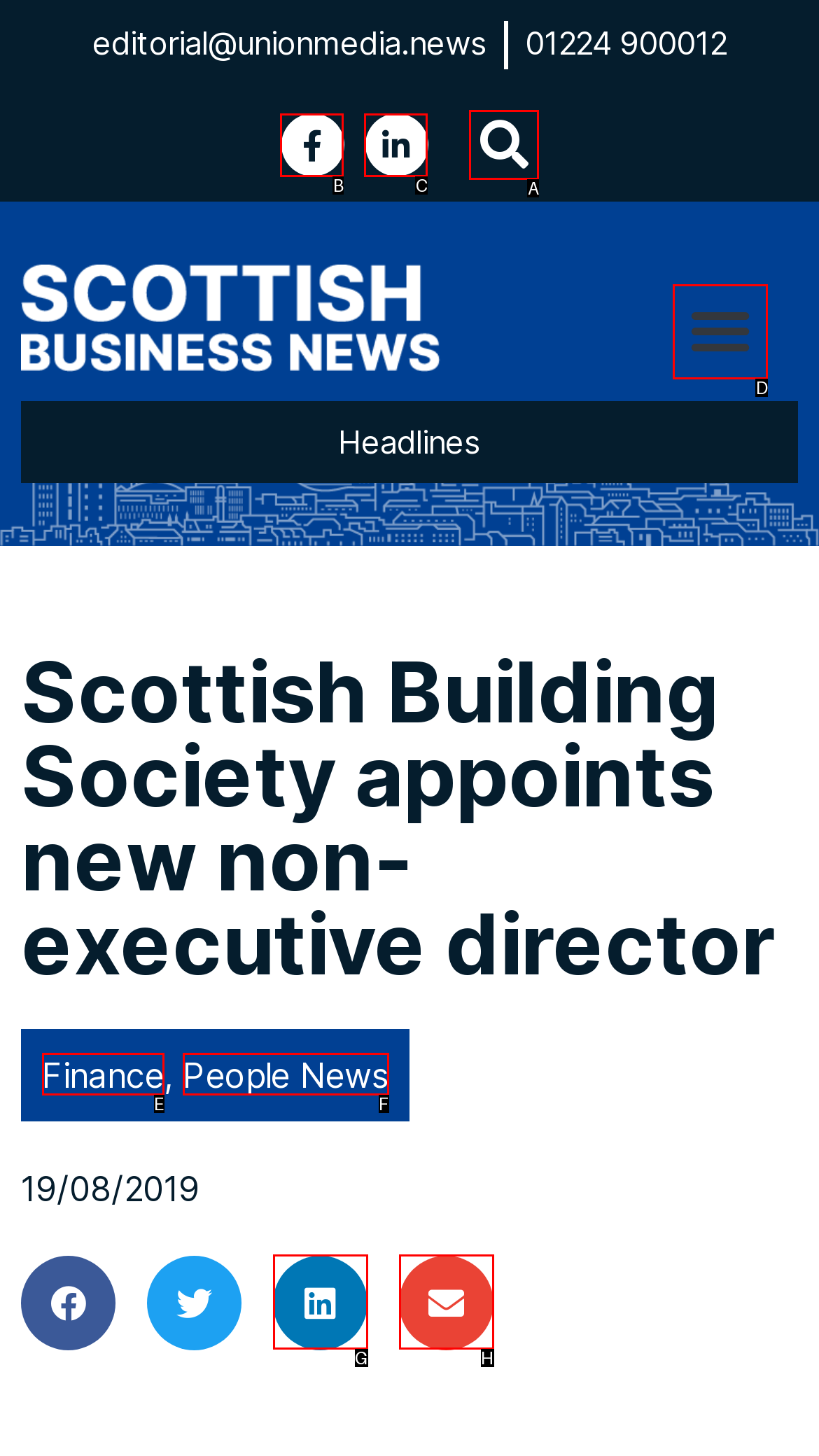Given the description: Menu, identify the HTML element that corresponds to it. Respond with the letter of the correct option.

D